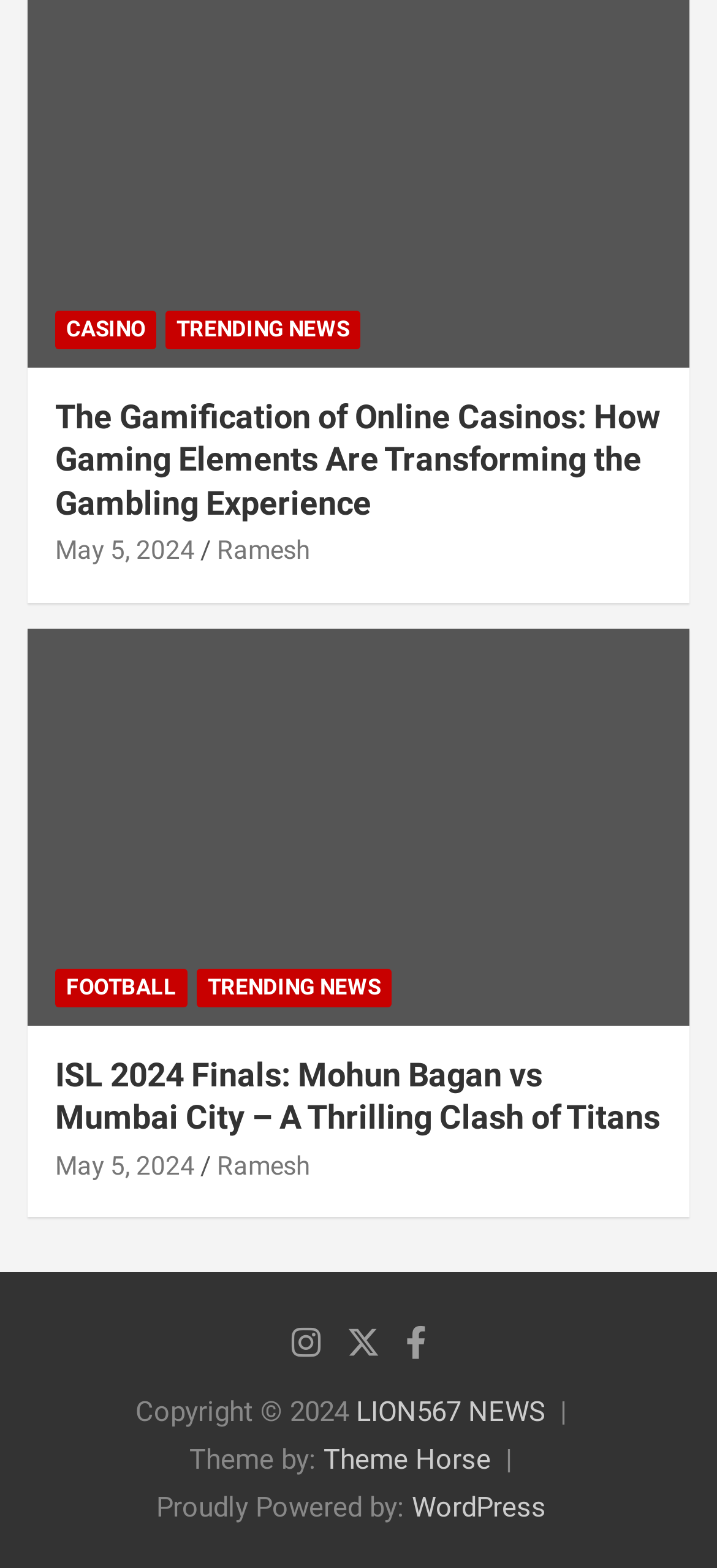Can you give a comprehensive explanation to the question given the content of the image?
How many social media links are there at the bottom of the webpage?

I found the social media links at the bottom of the webpage by looking at the links with icons. There are three links with icons: '', '', and '', which suggests that they are social media links.